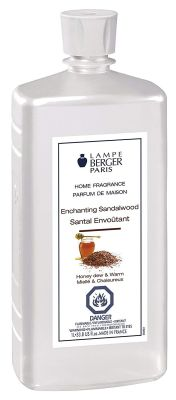Why is the warning symbol on the label?
Please use the image to provide an in-depth answer to the question.

The warning symbol on the label suggests that this product may require safe handling, indicating that users should exercise caution when using the product to avoid any potential risks or hazards.